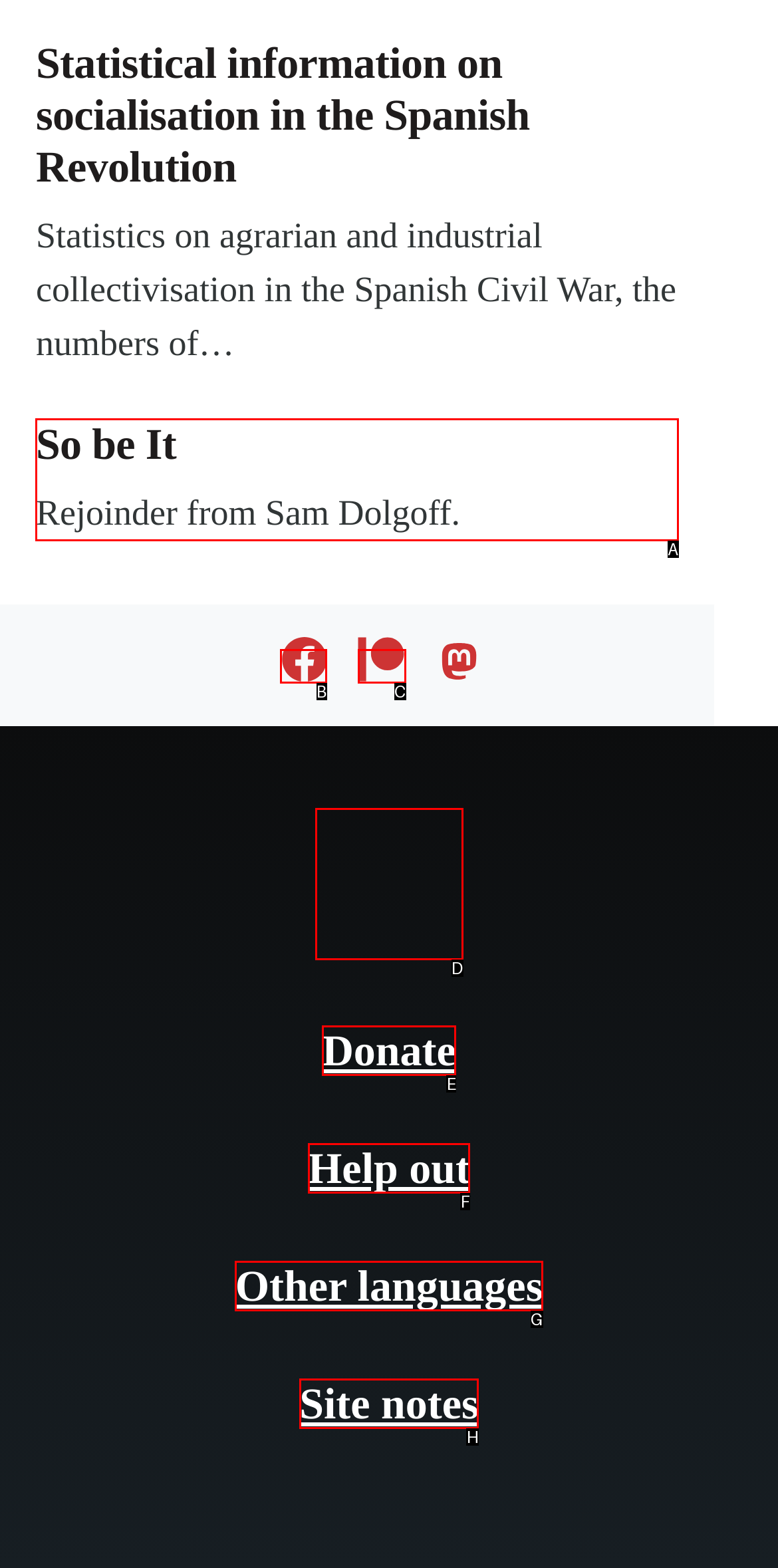Tell me the letter of the UI element I should click to accomplish the task: Read the article about socialisation in the Spanish Revolution based on the choices provided in the screenshot.

A